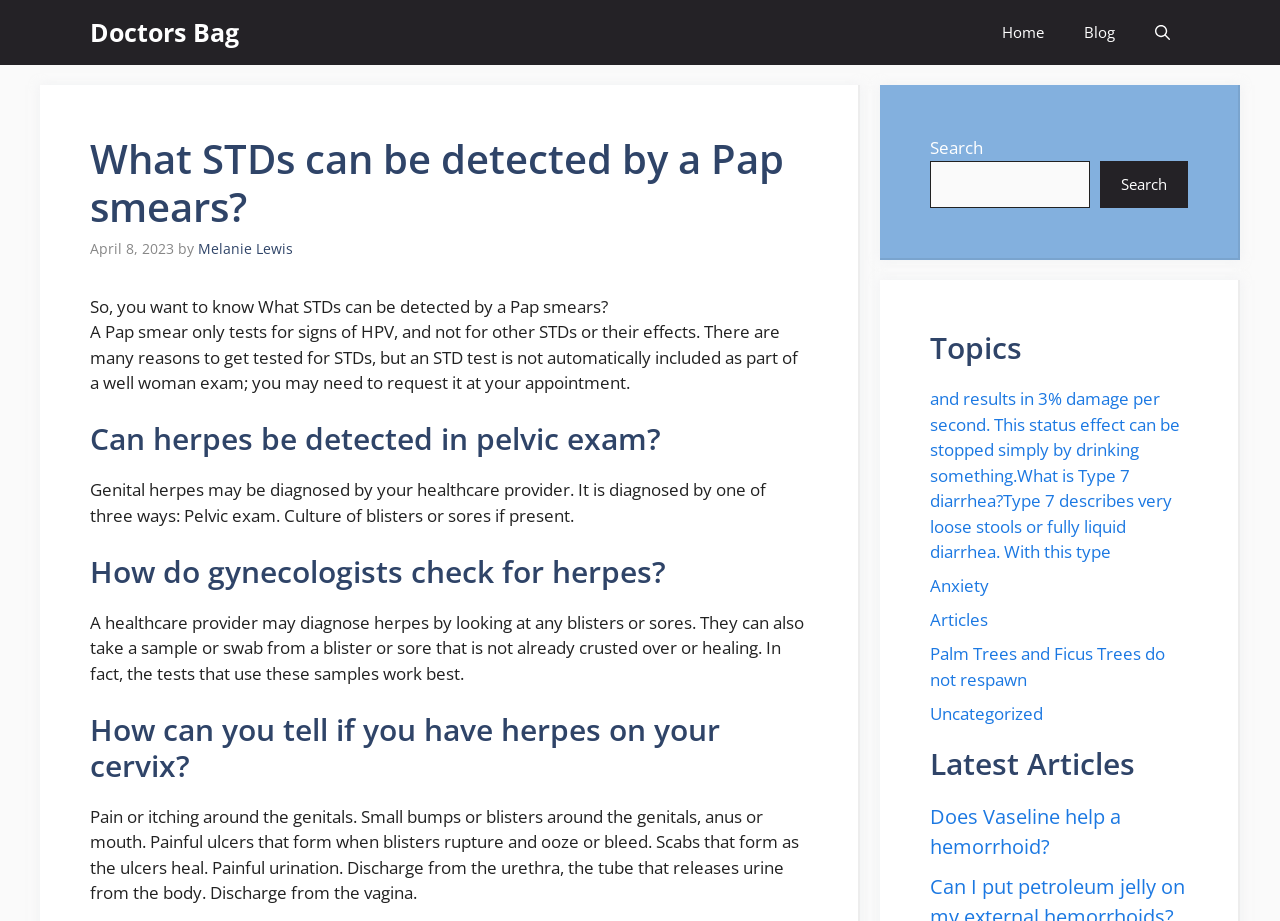Please locate the bounding box coordinates of the element that should be clicked to complete the given instruction: "Read the article about 'Anxiety'".

[0.727, 0.623, 0.773, 0.648]